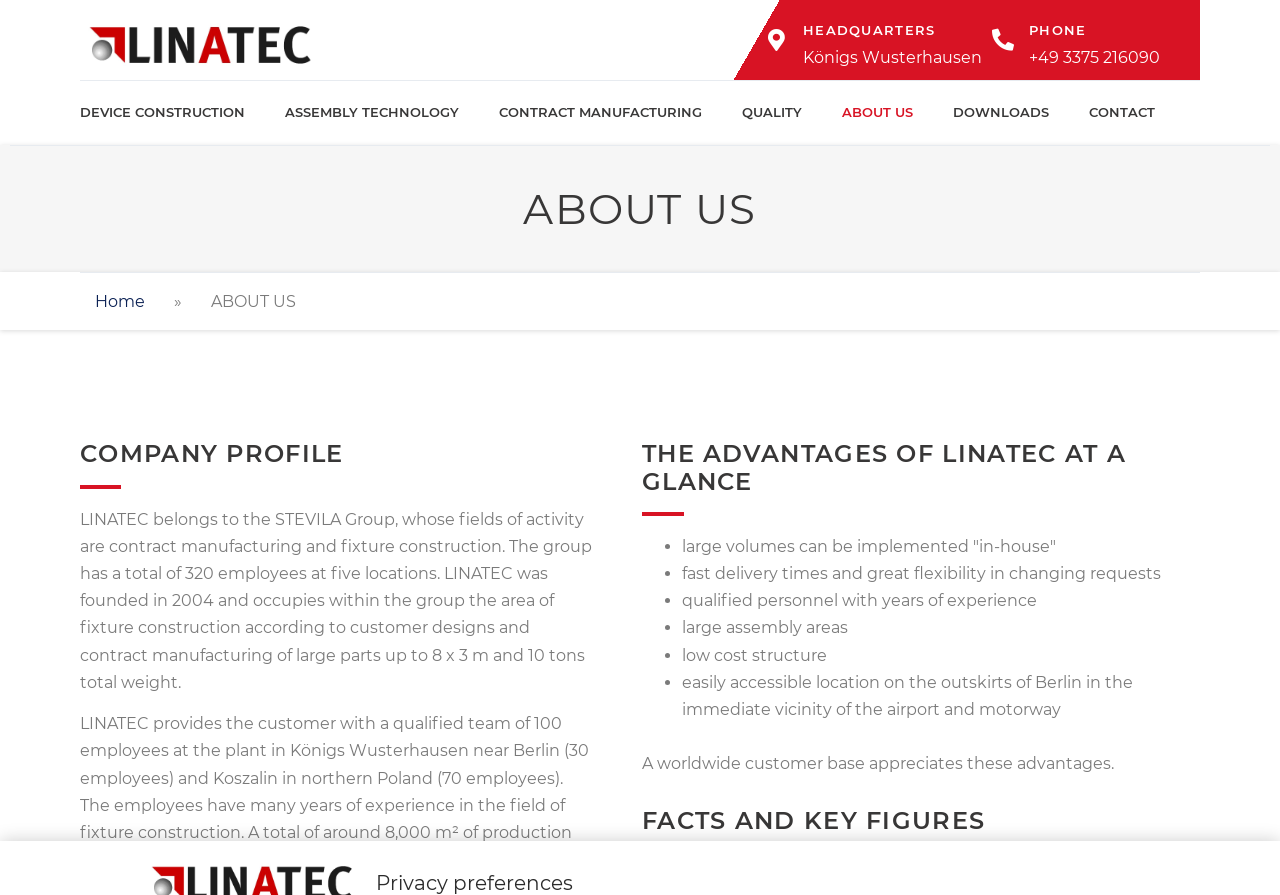Determine the bounding box coordinates for the area that should be clicked to carry out the following instruction: "Visit the 'DEVICE CONSTRUCTION' page".

[0.062, 0.091, 0.223, 0.162]